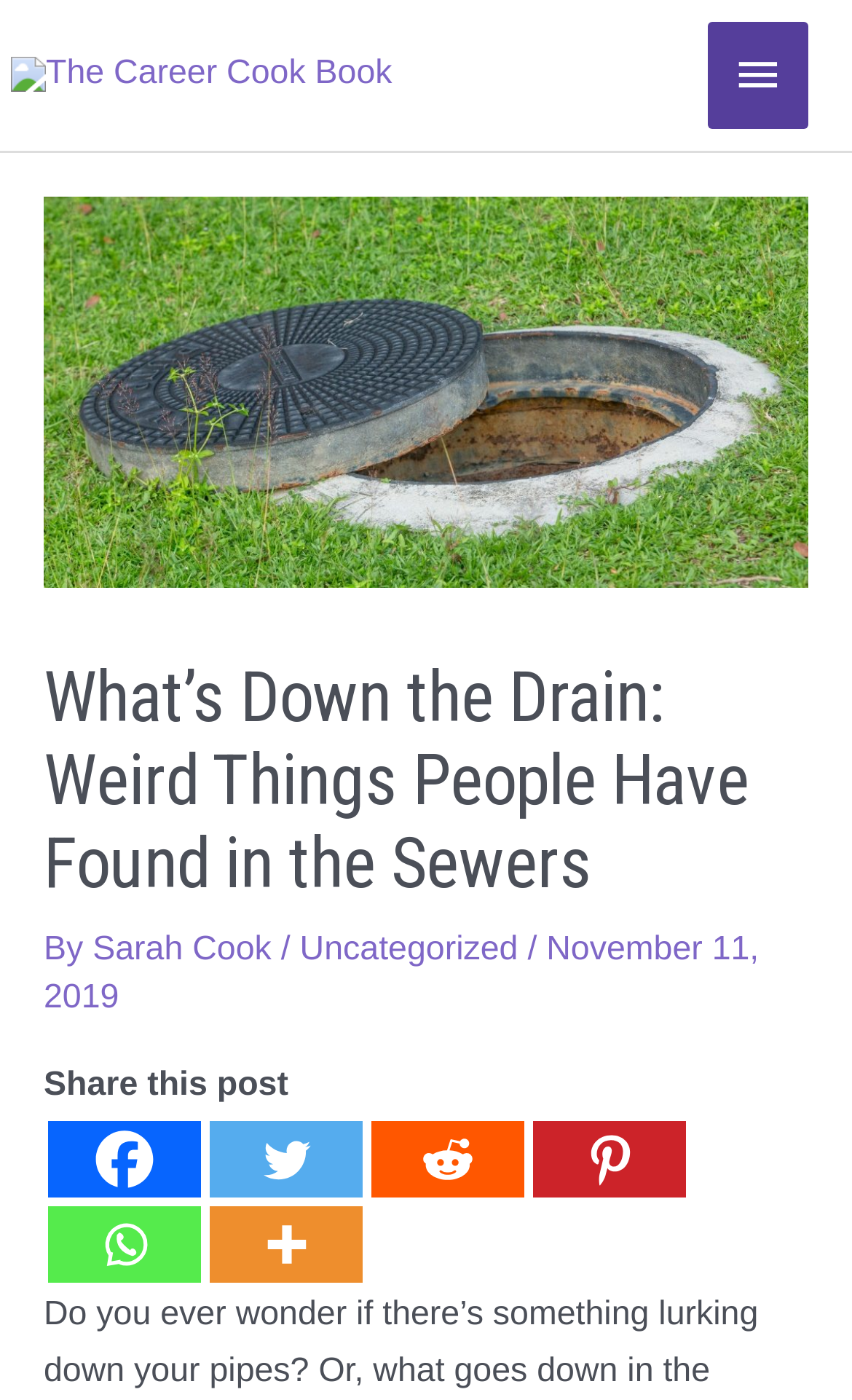What is the date of the article?
Carefully examine the image and provide a detailed answer to the question.

The date of the article can be found in the header section of the webpage, where it says 'November 11, 2019'.